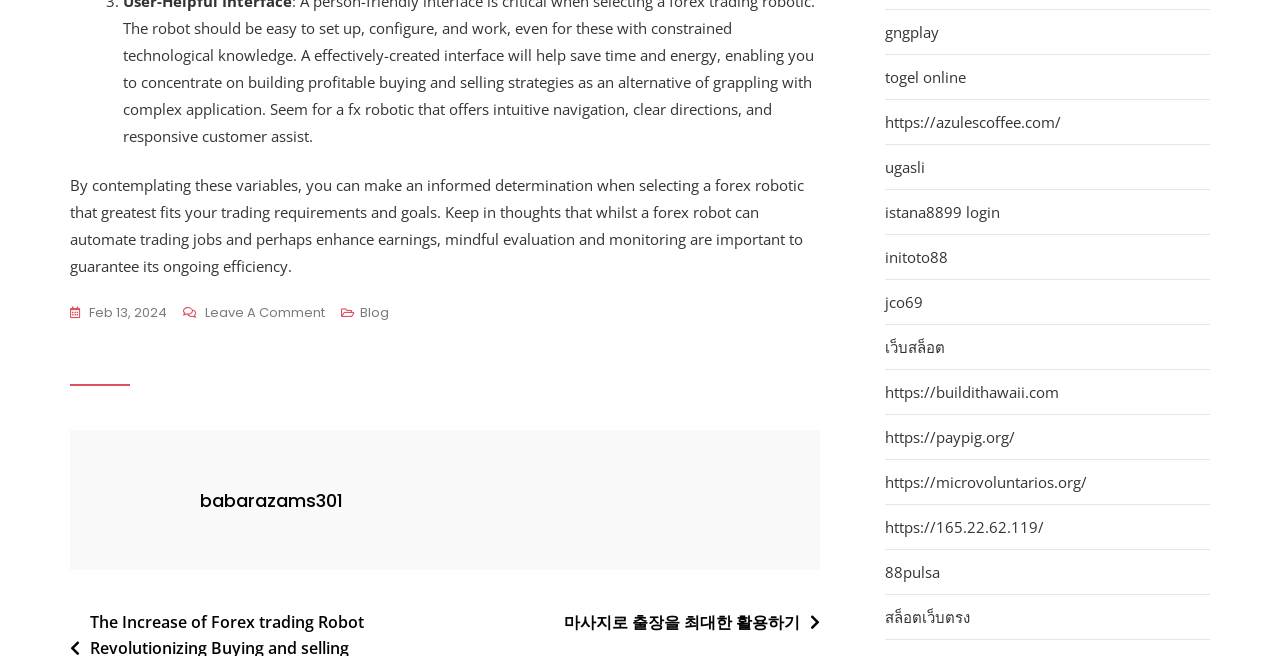Can you provide the bounding box coordinates for the element that should be clicked to implement the instruction: "Leave a comment on the post"?

[0.143, 0.458, 0.254, 0.497]